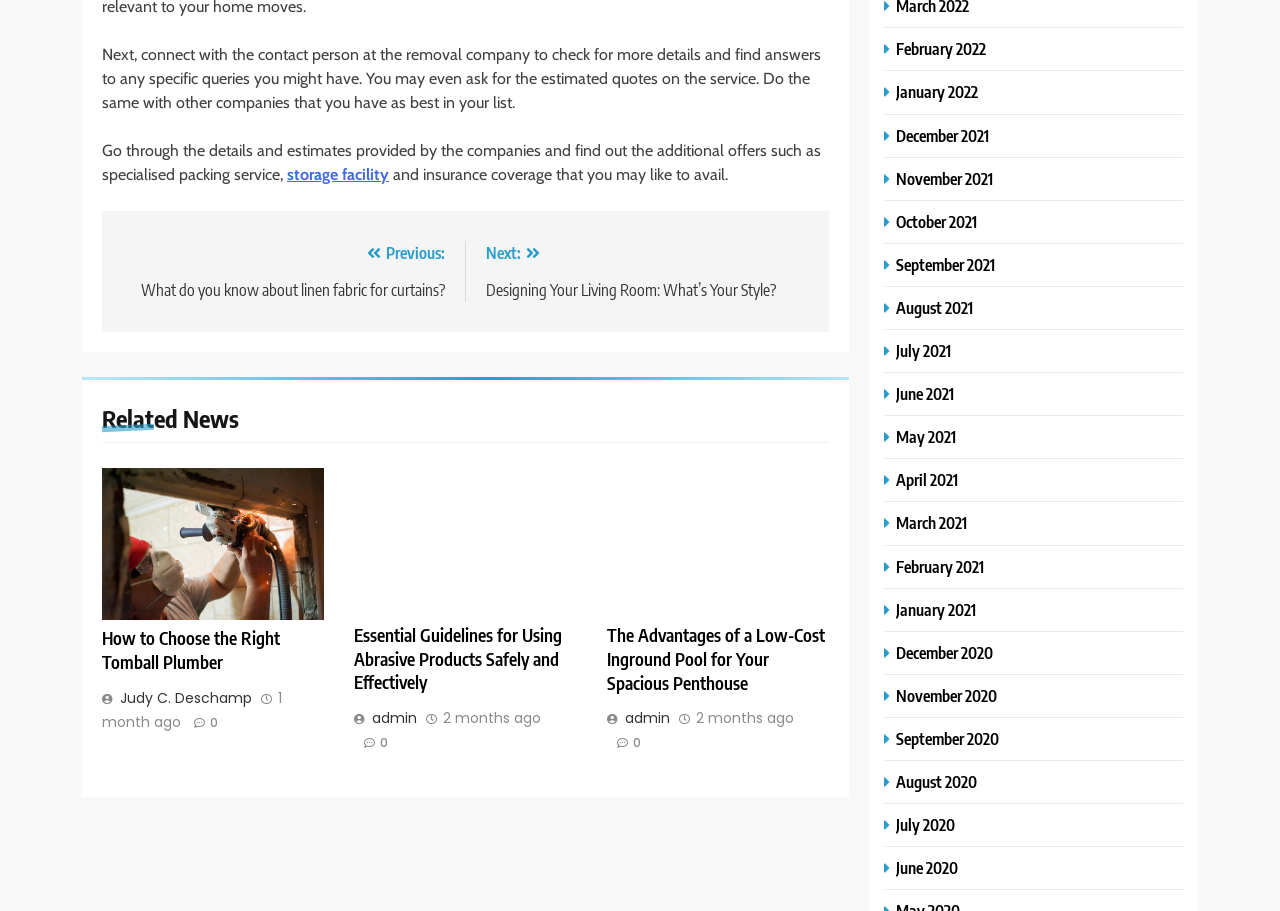Identify the bounding box of the UI element that matches this description: "December 2020".

[0.691, 0.704, 0.78, 0.727]